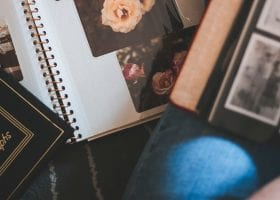What is the color of the vintage book's cover?
Please provide a single word or phrase based on the screenshot.

Black